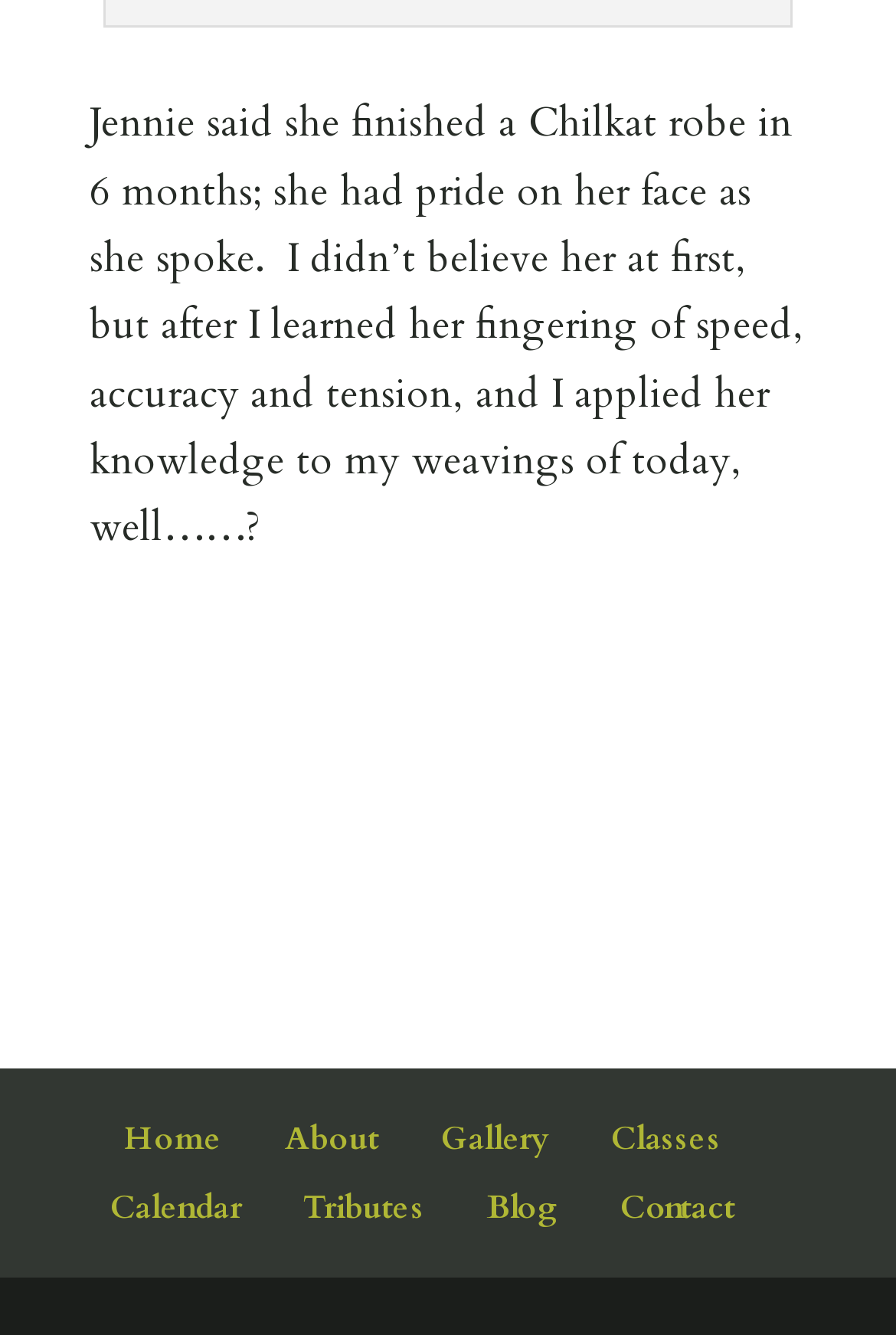Refer to the screenshot and give an in-depth answer to this question: How many navigation links are there?

There are 8 navigation links on the webpage, which are 'Home', 'About', 'Gallery', 'Classes', 'Calendar', 'Tributes', 'Blog', and 'Contact', located at the bottom of the page.